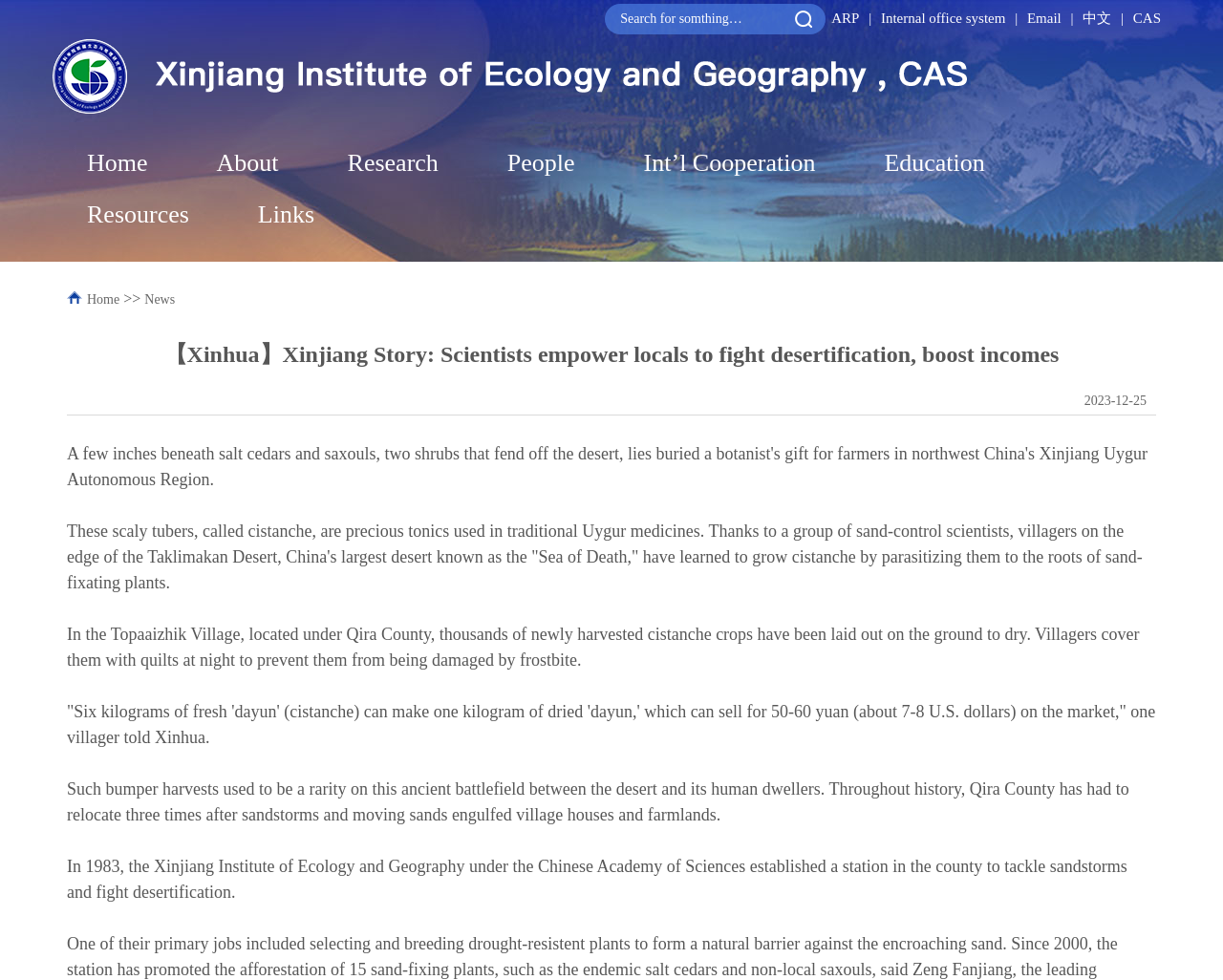What is the purpose of the sand-control scientists' work?
Provide a detailed answer to the question, using the image to inform your response.

I inferred the answer by reading the text content of the webpage, which describes the work of the sand-control scientists in empowering locals to fight desertification and boost incomes. The text also mentions the historical struggles of the villagers against the desert and the establishment of a station by the Xinjiang Institute of Ecology and Geography to tackle sandstorms and fight desertification.